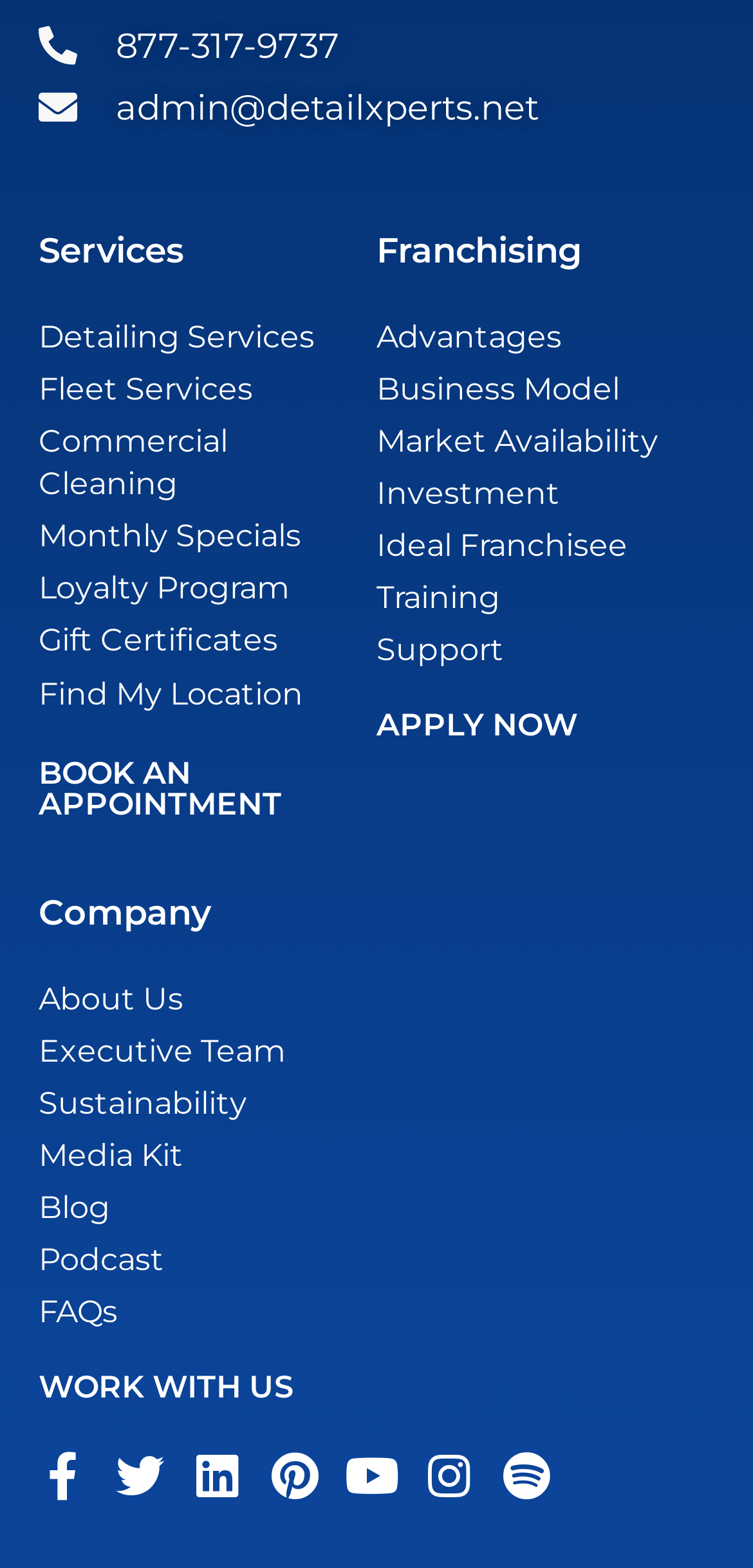How many social media links are there?
Please give a detailed and elaborate answer to the question based on the image.

I counted the number of social media links at the bottom of the page, which are Facebook, Twitter, Linkedin, Pinterest, Youtube, Instagram, and Spotify, totaling 8 social media links.